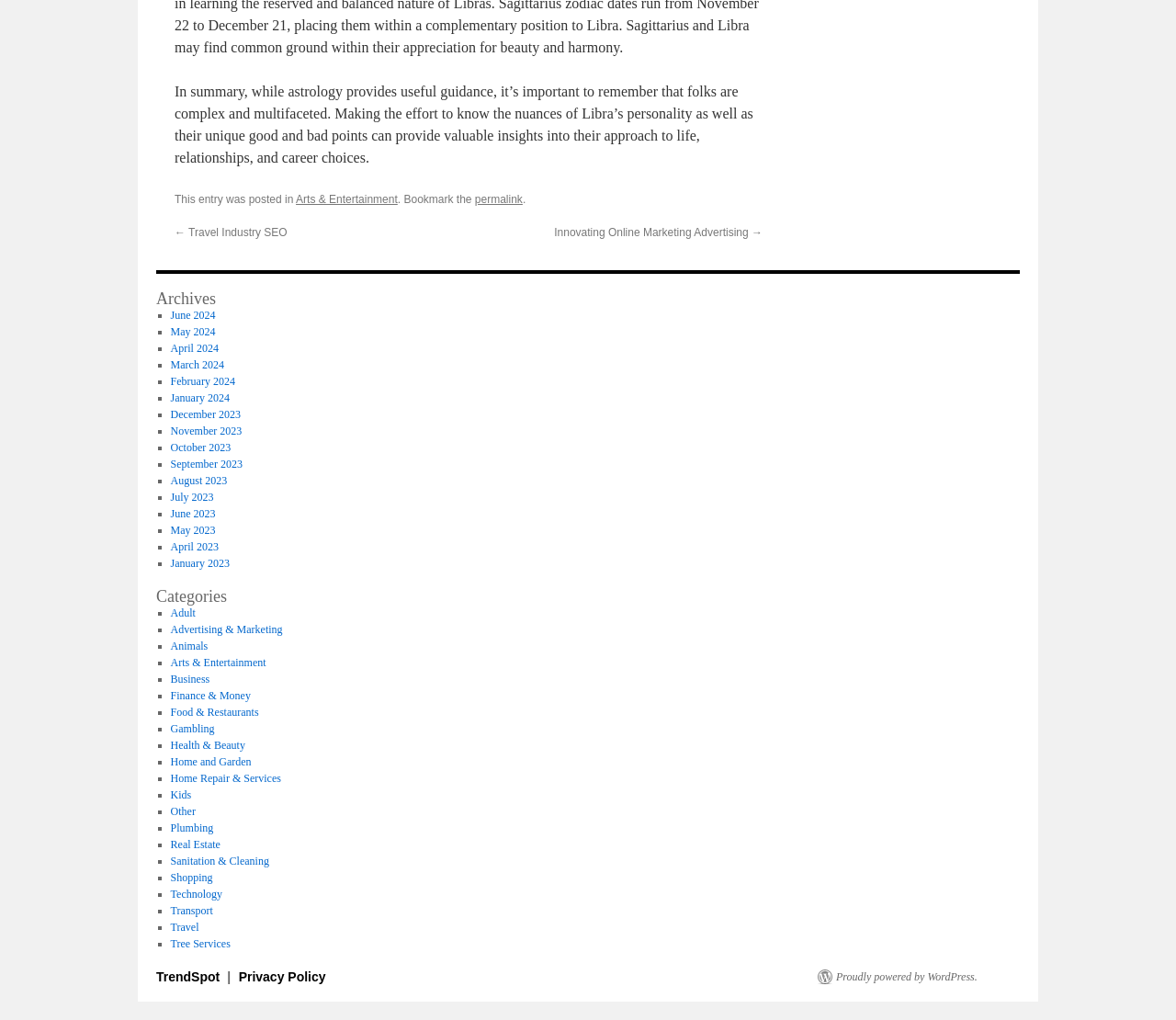For the element described, predict the bounding box coordinates as (top-left x, top-left y, bottom-right x, bottom-right y). All values should be between 0 and 1. Element description: Home Repair & Services

[0.145, 0.757, 0.239, 0.769]